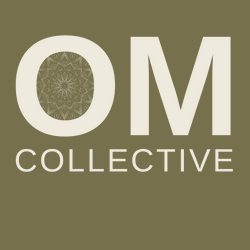What is the shape of the pattern within the 'O'?
Answer the question with a single word or phrase, referring to the image.

Circular mandala